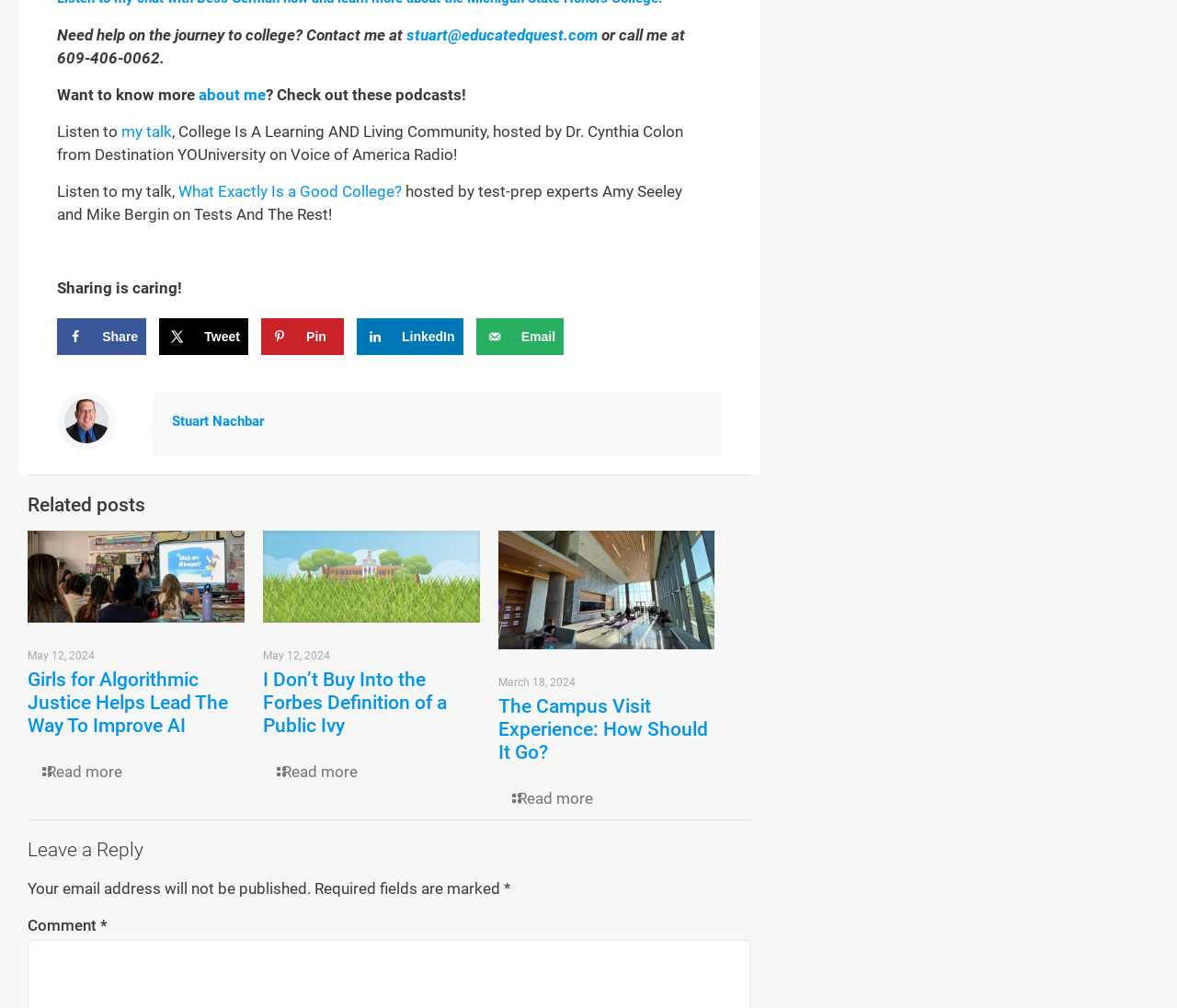Pinpoint the bounding box coordinates for the area that should be clicked to perform the following instruction: "Contact Stuart Nachbar via email".

[0.345, 0.025, 0.508, 0.044]